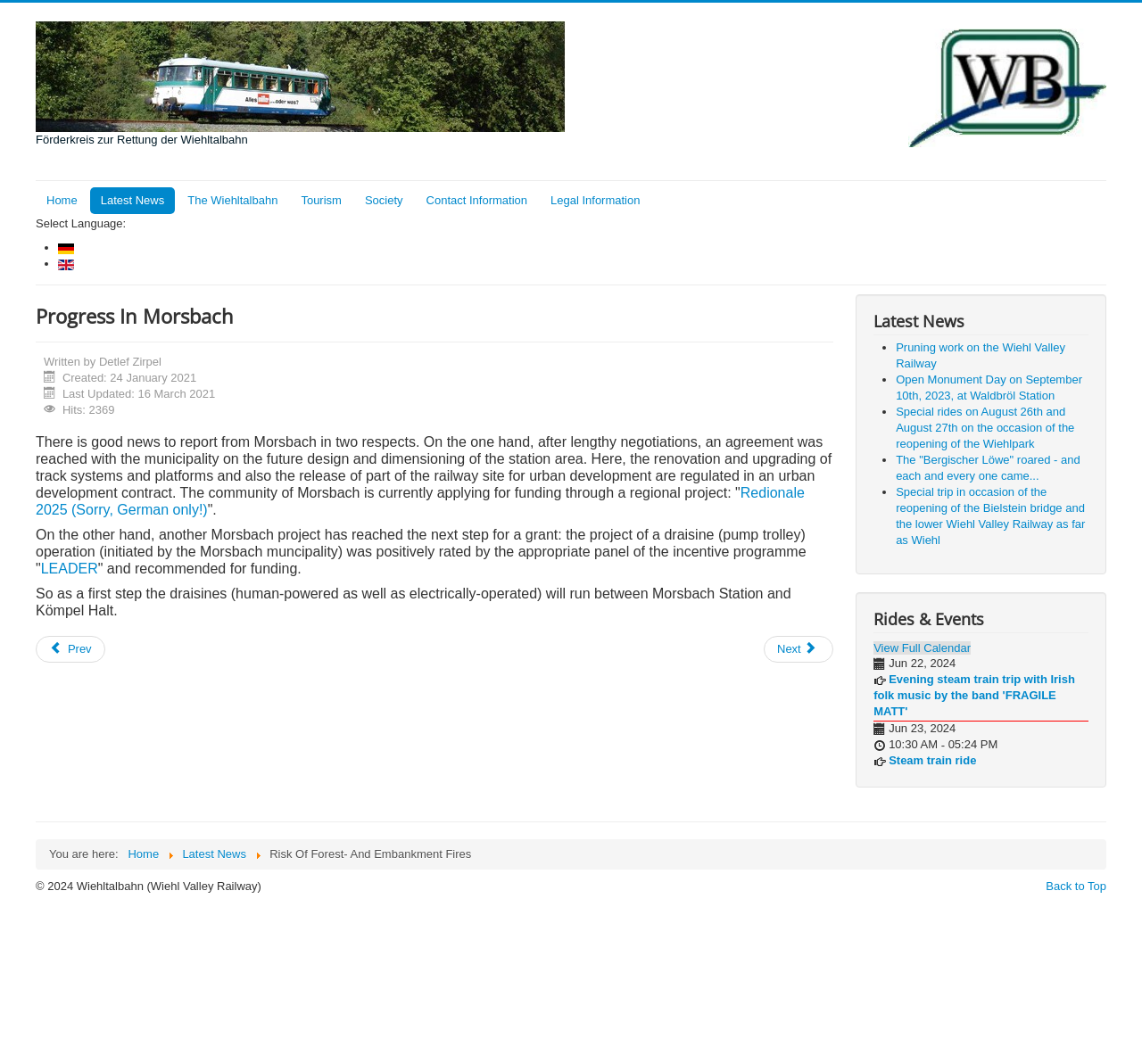Observe the image and answer the following question in detail: How many news articles are listed?

I found the answer by counting the number of news articles listed under the 'Latest News' section. I saw 5 list markers, each corresponding to a news article.